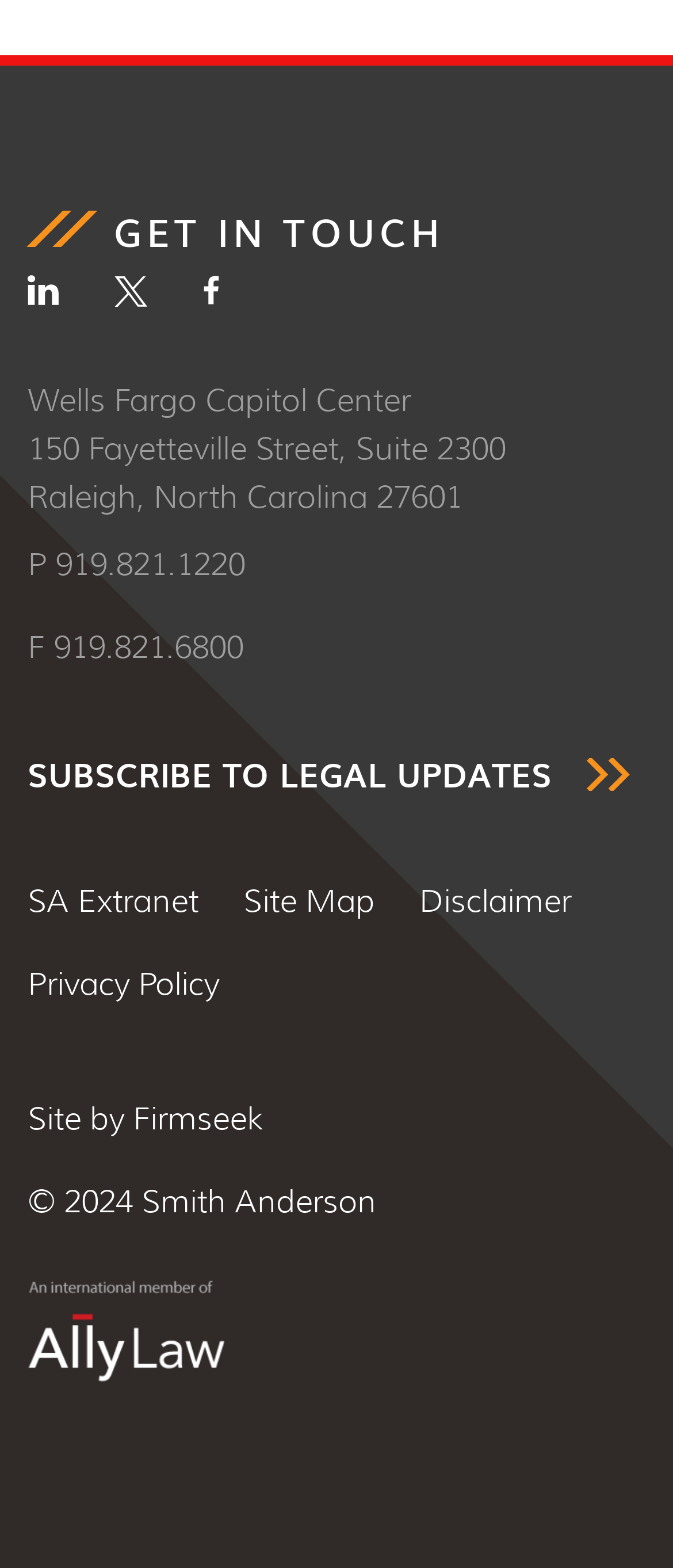Please identify the bounding box coordinates for the region that you need to click to follow this instruction: "contact us".

None